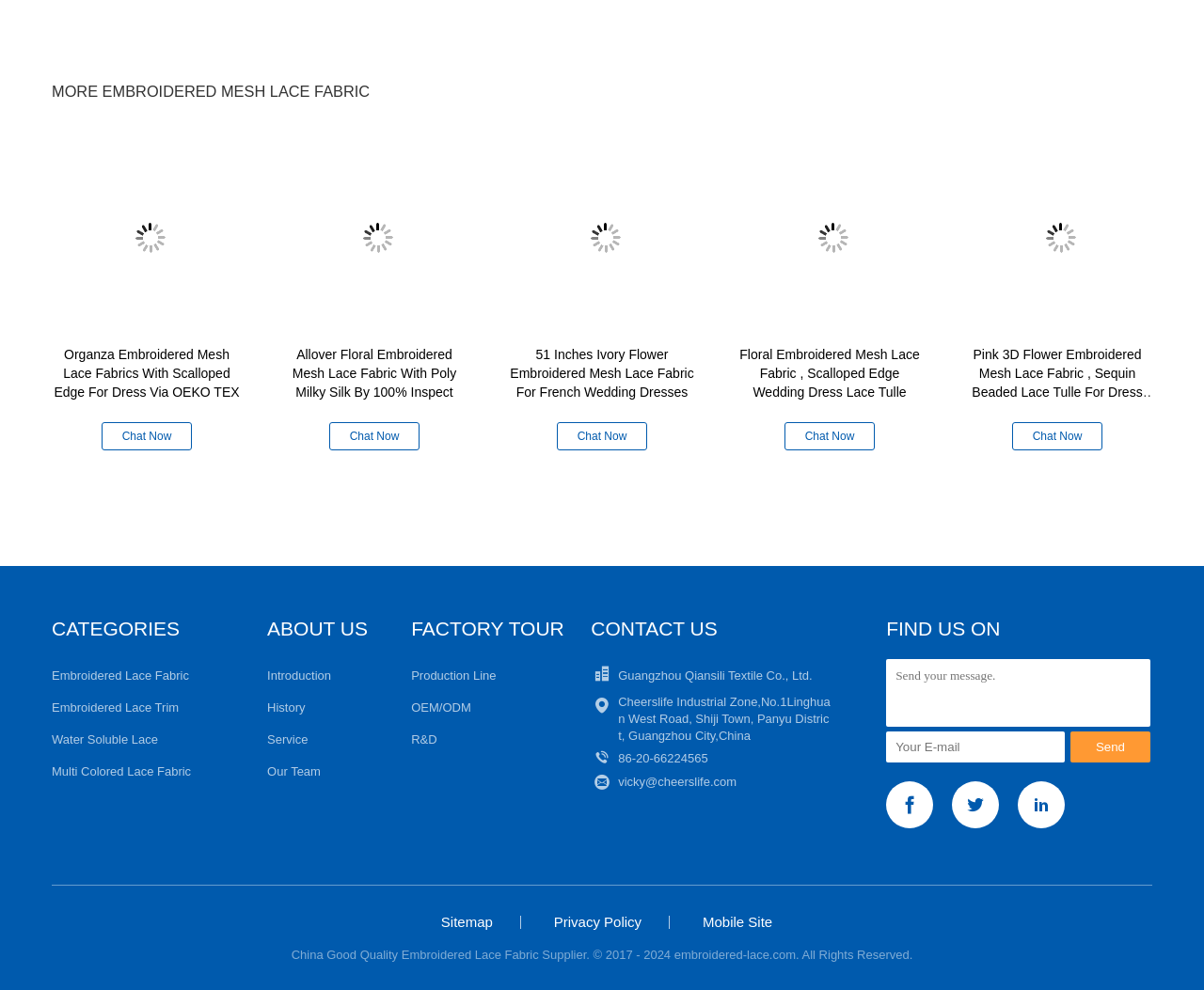Use one word or a short phrase to answer the question provided: 
What social media platforms can you find the website on?

Facebook, Twitter, Instagram